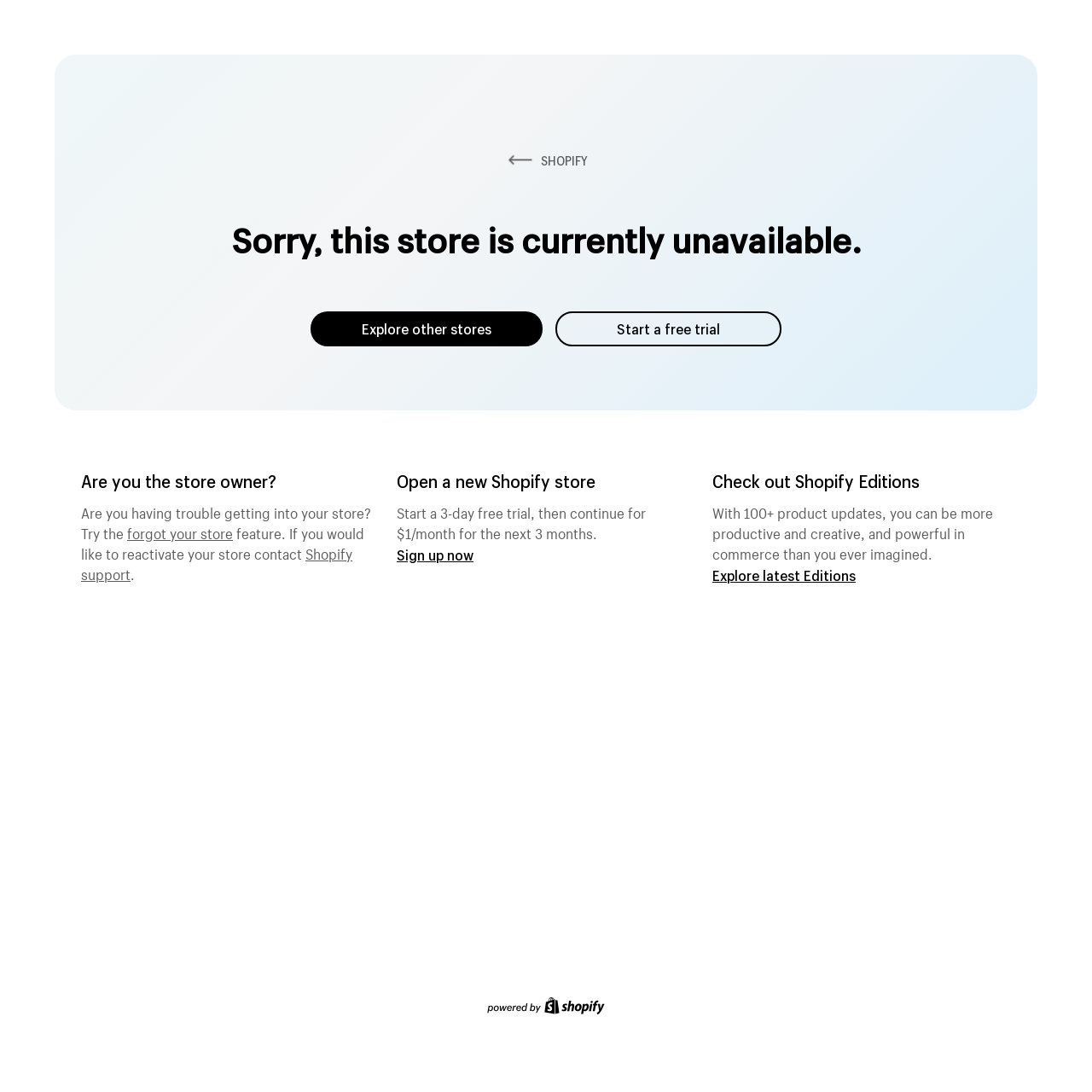What is the status of the store?
Using the image, provide a detailed and thorough answer to the question.

I determined the status of the store by looking at the heading element which says 'Sorry, this store is currently unavailable.'